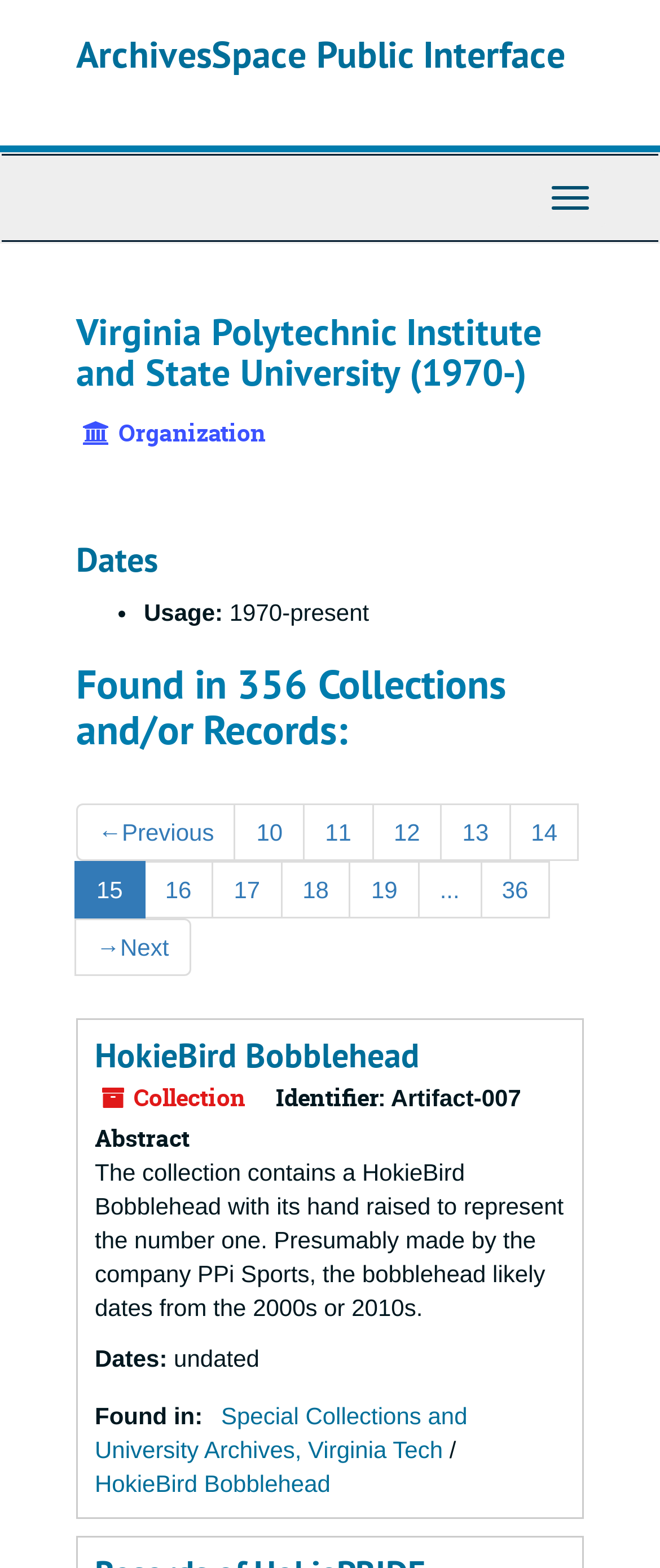Determine the bounding box coordinates of the clickable area required to perform the following instruction: "Click on the 'Toggle Navigation' button". The coordinates should be represented as four float numbers between 0 and 1: [left, top, right, bottom].

[0.808, 0.108, 0.921, 0.145]